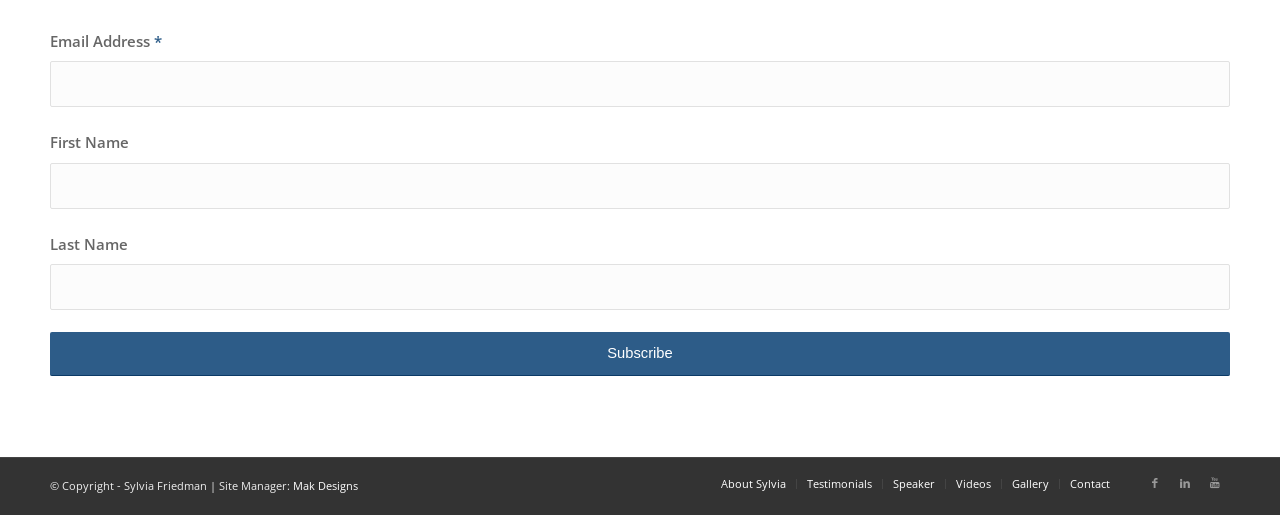How many social media links are present?
Using the details from the image, give an elaborate explanation to answer the question.

The webpage has a footer section with links to social media platforms, including Facebook, LinkedIn, and Youtube, indicating that there are three social media links present.